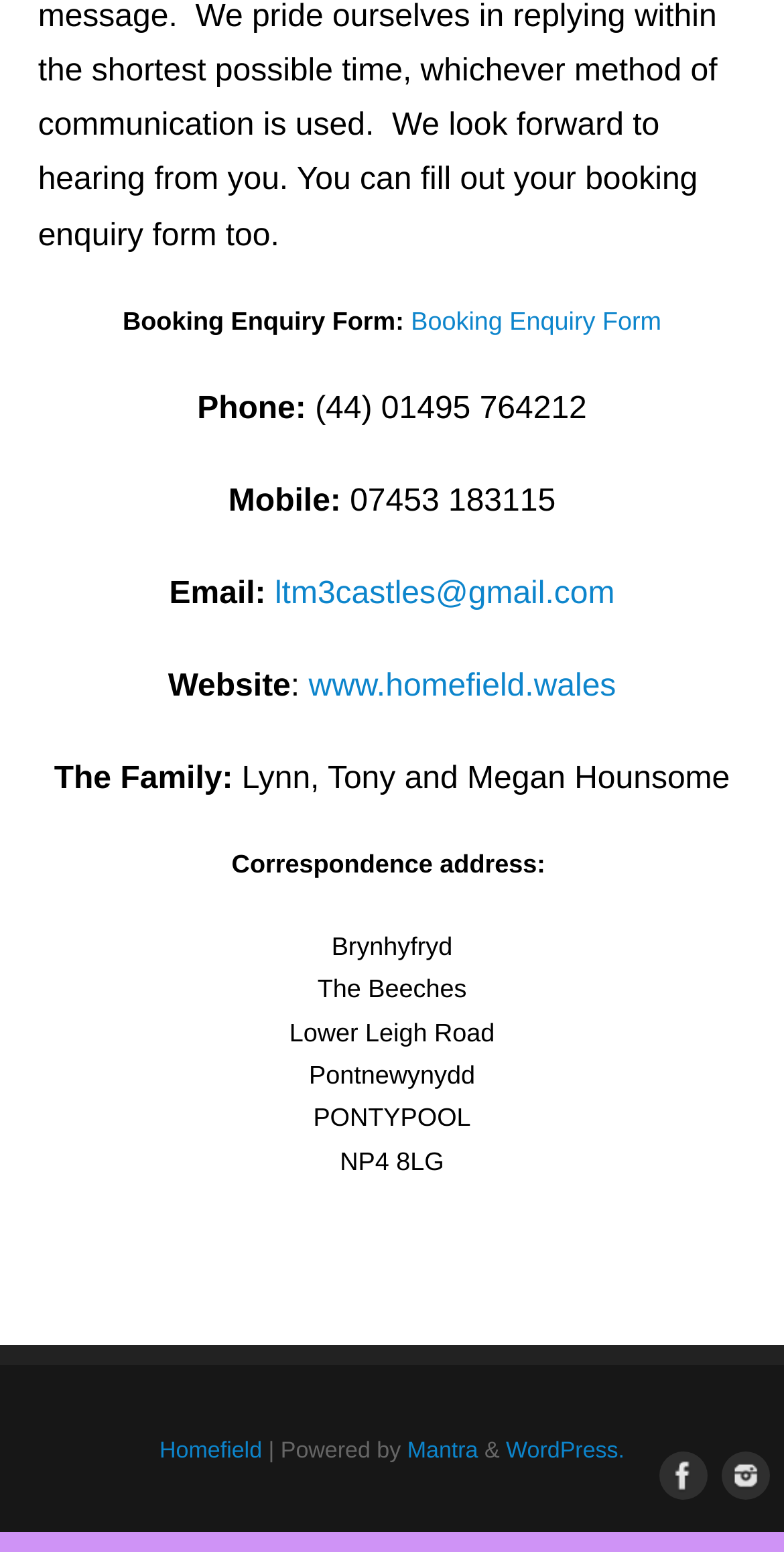Specify the bounding box coordinates of the area to click in order to execute this command: 'Check the Facebook page'. The coordinates should consist of four float numbers ranging from 0 to 1, and should be formatted as [left, top, right, bottom].

[0.828, 0.935, 0.895, 0.969]